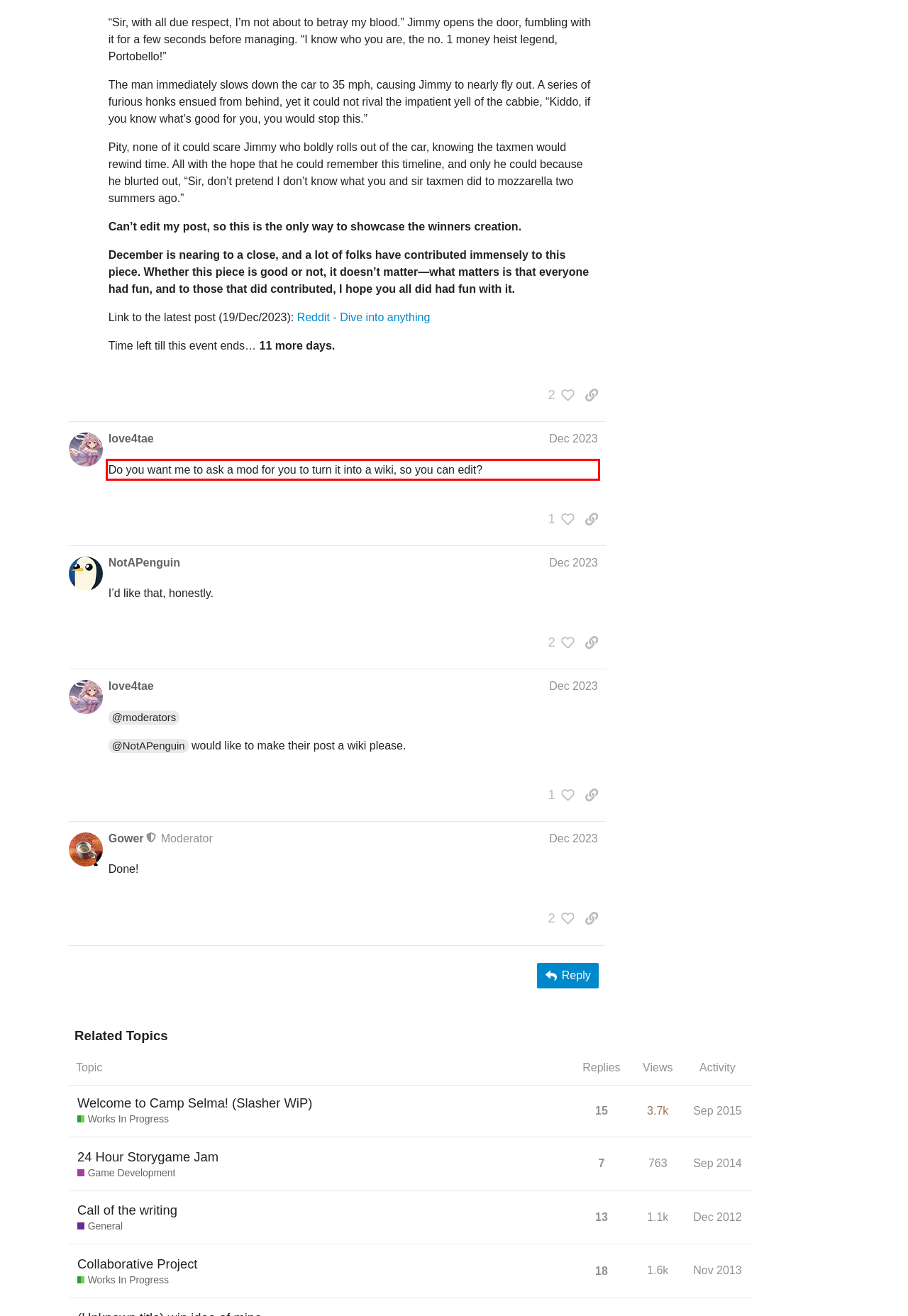Using the provided screenshot of a webpage, recognize the text inside the red rectangle bounding box by performing OCR.

Do you want me to ask a mod for you to turn it into a wiki, so you can edit?